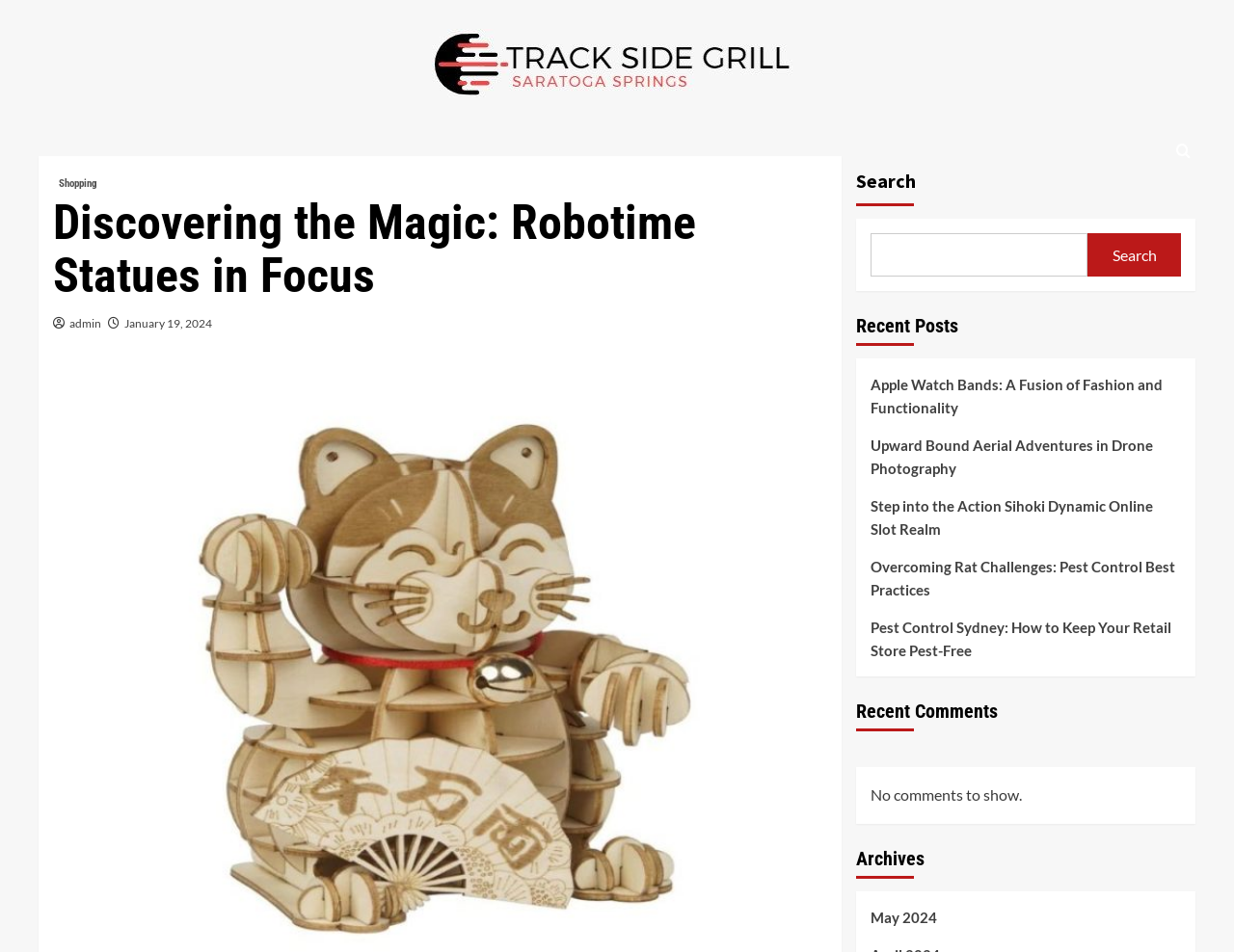Determine the bounding box coordinates of the clickable region to execute the instruction: "Visit Track Side Grill". The coordinates should be four float numbers between 0 and 1, denoted as [left, top, right, bottom].

[0.35, 0.03, 0.642, 0.102]